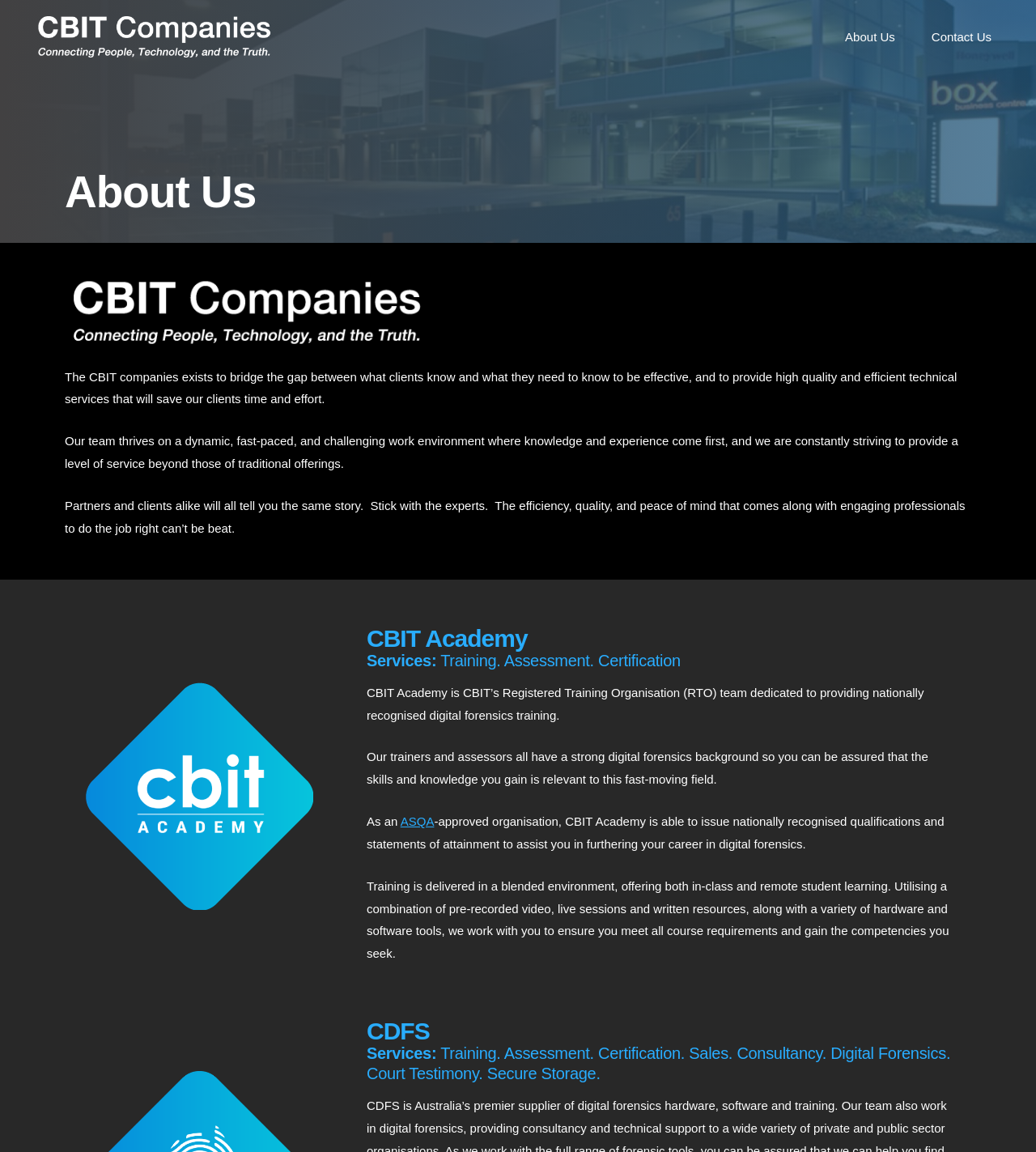How many services are listed under CBIT Academy?
Answer the question based on the image using a single word or a brief phrase.

5